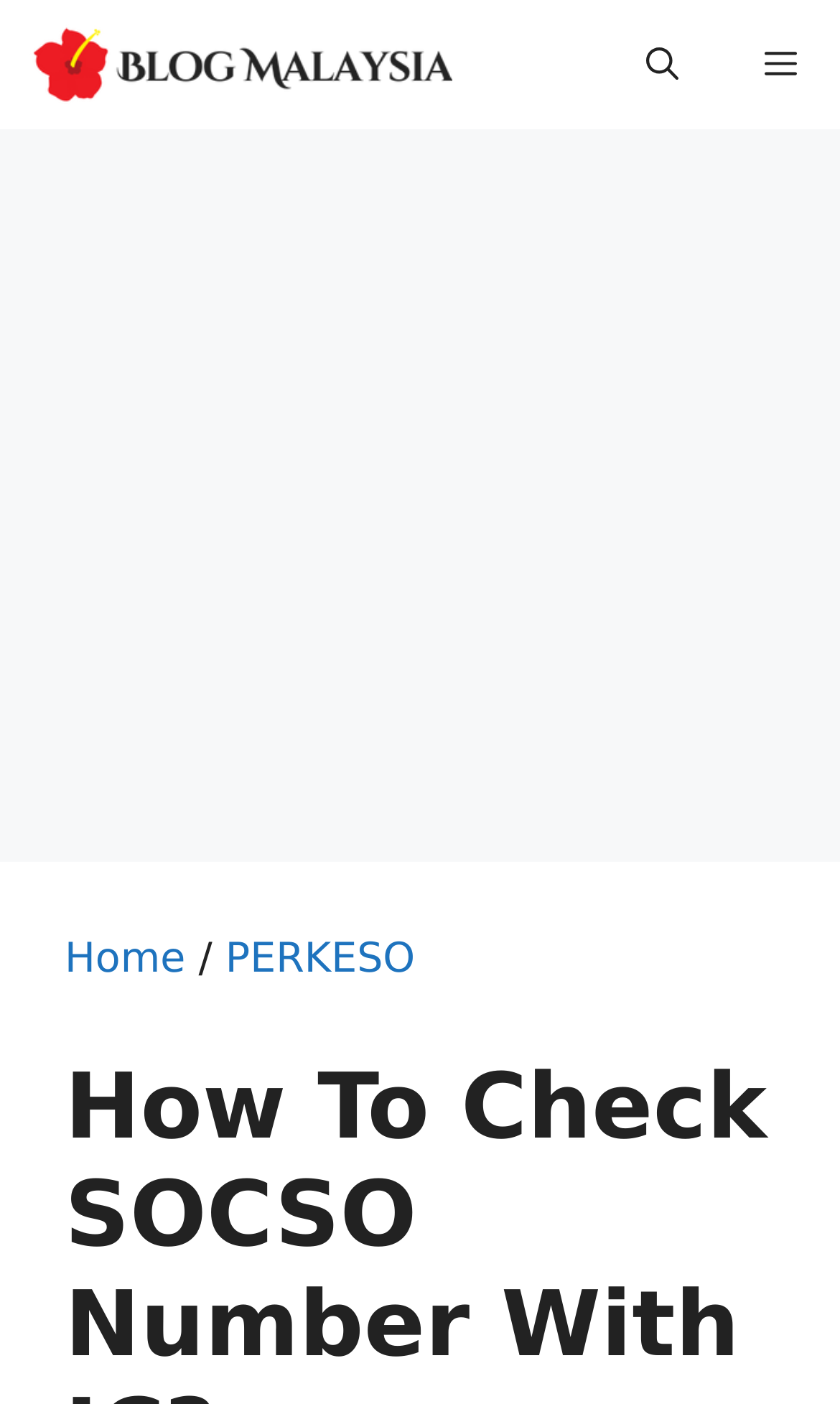Craft a detailed narrative of the webpage's structure and content.

The webpage is about SOCSO, a government agency in Malaysia responsible for providing social security protection to employees. At the top left corner, there is a link to "Blog Malaysia" accompanied by an image with the same name. To the right of this link, there is a "Menu" button that, when expanded, controls the mobile menu. Further to the right, there is an "Open search" button.

Below the top navigation bar, the main content area begins. Here, there is a navigation section labeled "breadcrumbs" that displays the page's hierarchy. The breadcrumbs section contains three elements: a link to "Home", a static text element displaying a forward slash, and a link to "PERKESO", which is the Malay acronym for the Social Security Organization.